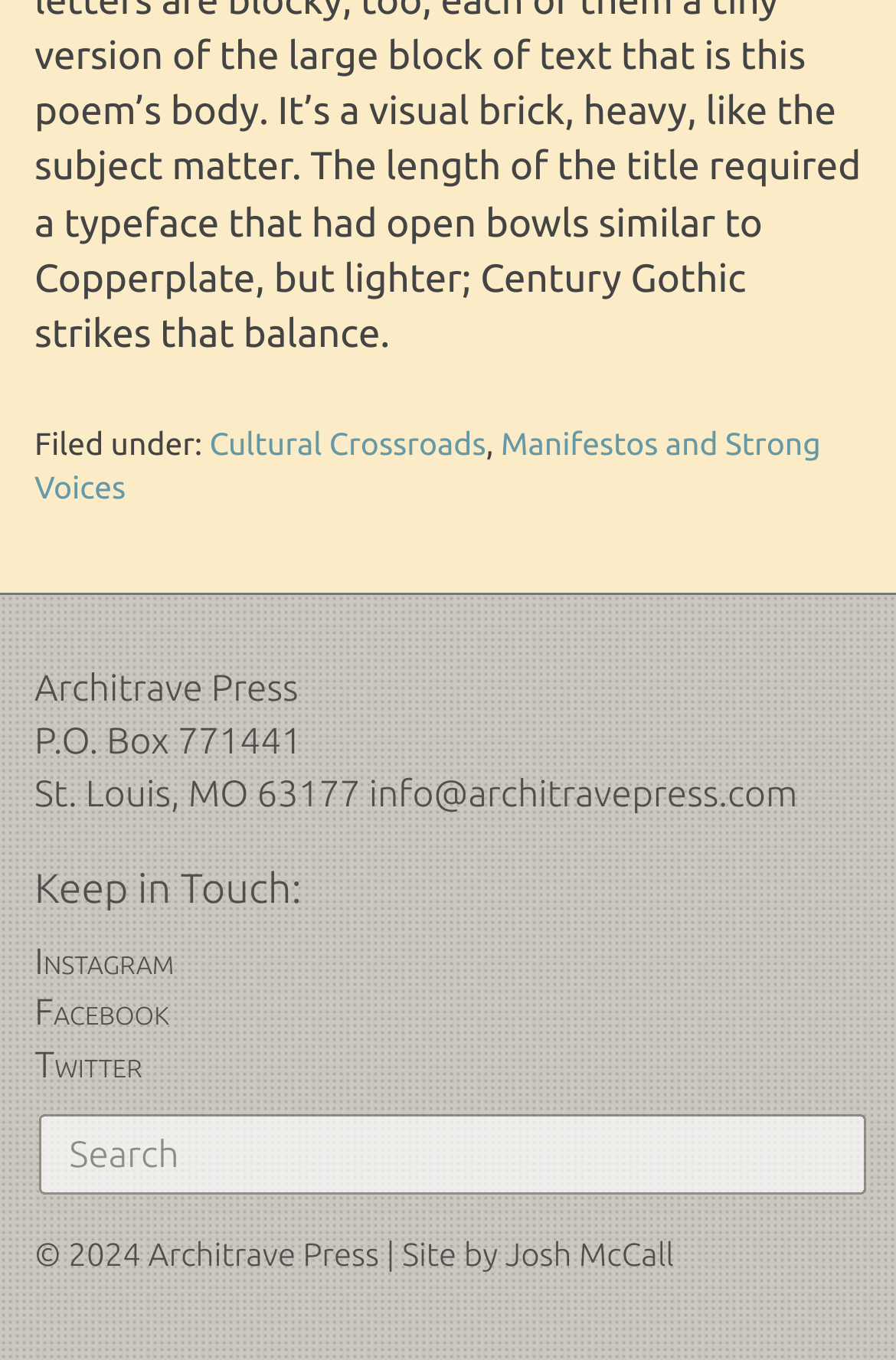What is the city of the publisher's address?
Please provide a single word or phrase answer based on the image.

St. Louis